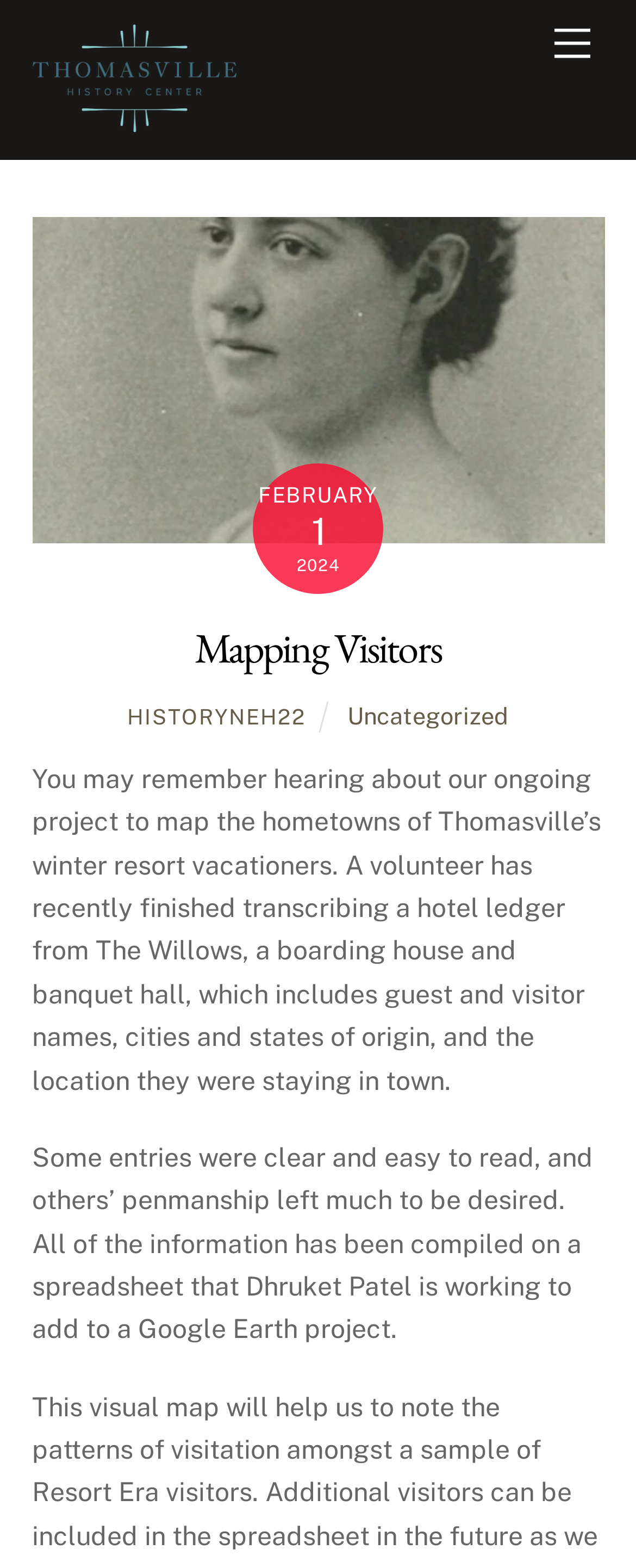Determine the bounding box coordinates of the UI element described below. Use the format (top-left x, top-left y, bottom-right x, bottom-right y) with floating point numbers between 0 and 1: title="Thomasville NEH"

[0.05, 0.06, 0.371, 0.09]